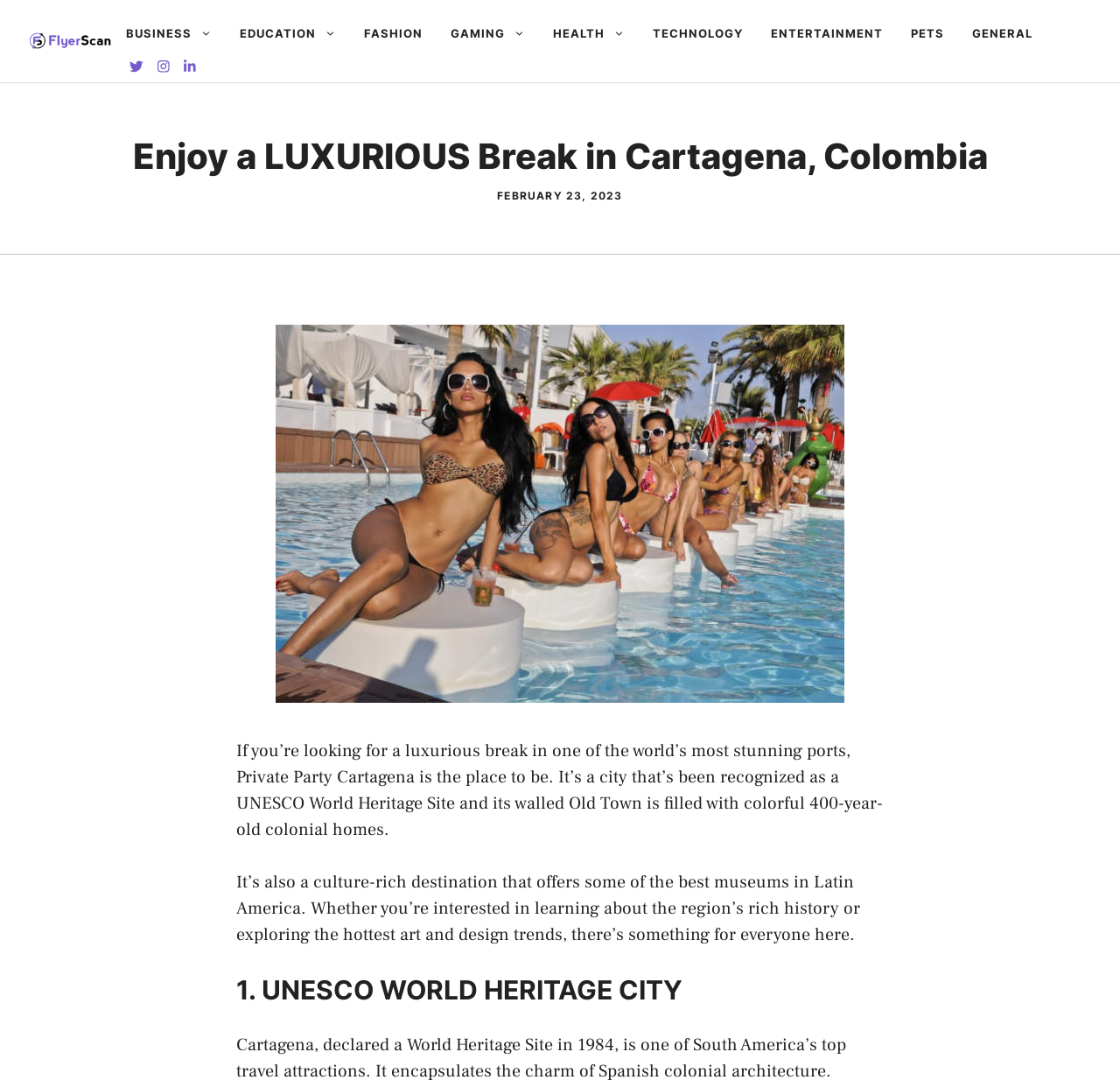Locate the bounding box coordinates of the segment that needs to be clicked to meet this instruction: "Read about Private Party Cartagena".

[0.211, 0.704, 0.37, 0.725]